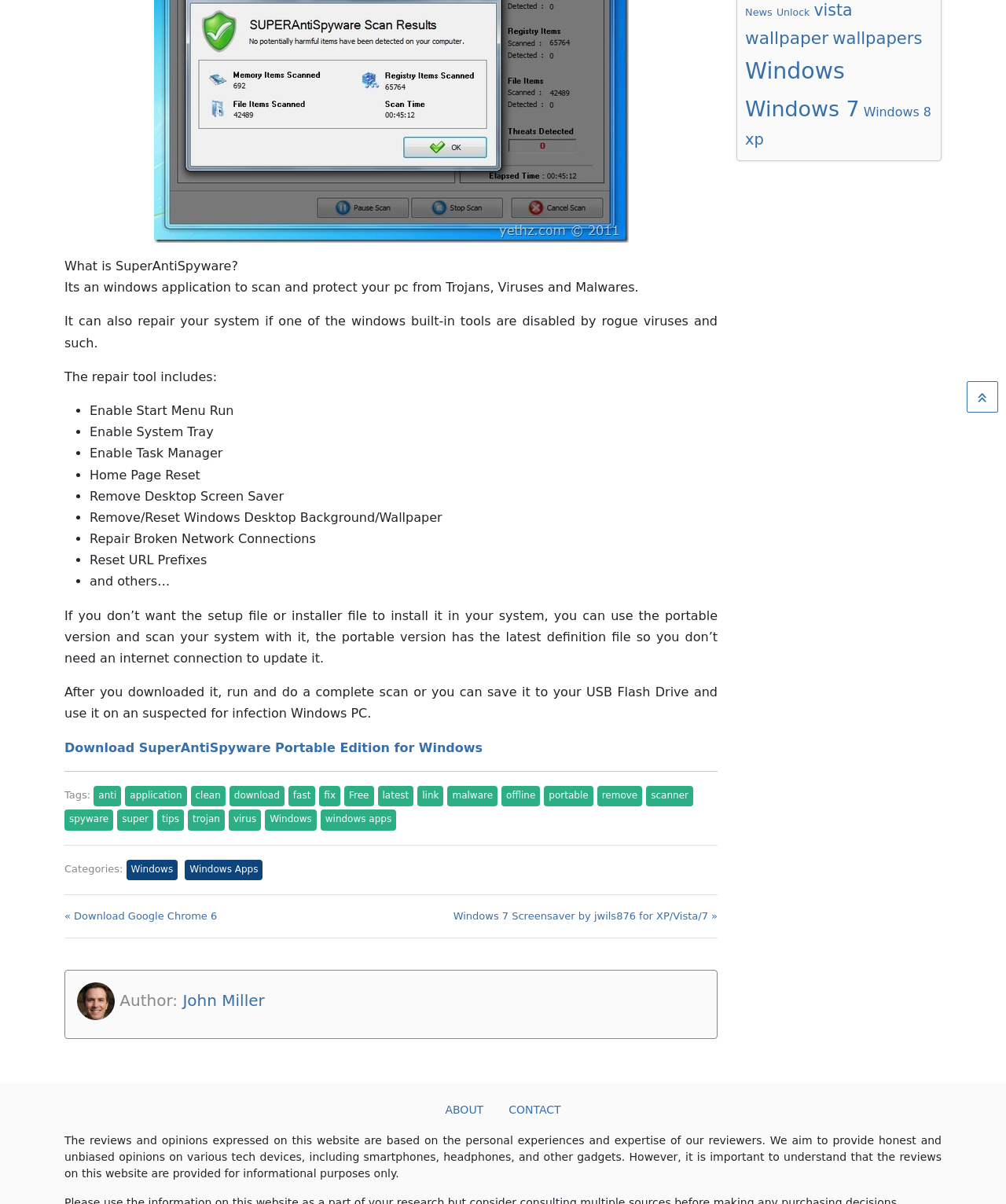Locate the bounding box of the UI element described in the following text: "« Download Google Chrome 6".

[0.064, 0.756, 0.216, 0.766]